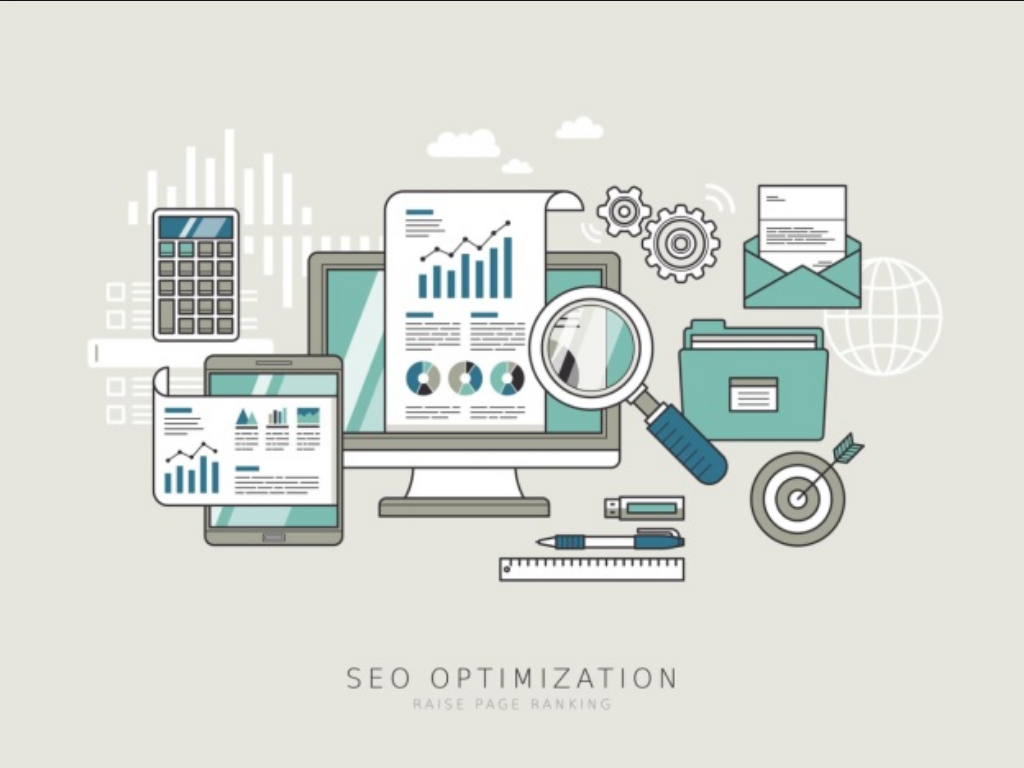Could you please study the image and provide a detailed answer to the question:
What is the theme of the image?

The image prominently features the text 'SEO OPTIMIZATION' with a tagline 'RAISE PAGE RANKING', reinforcing the theme of enhancing online visibility and search engine ranking through effective practices.